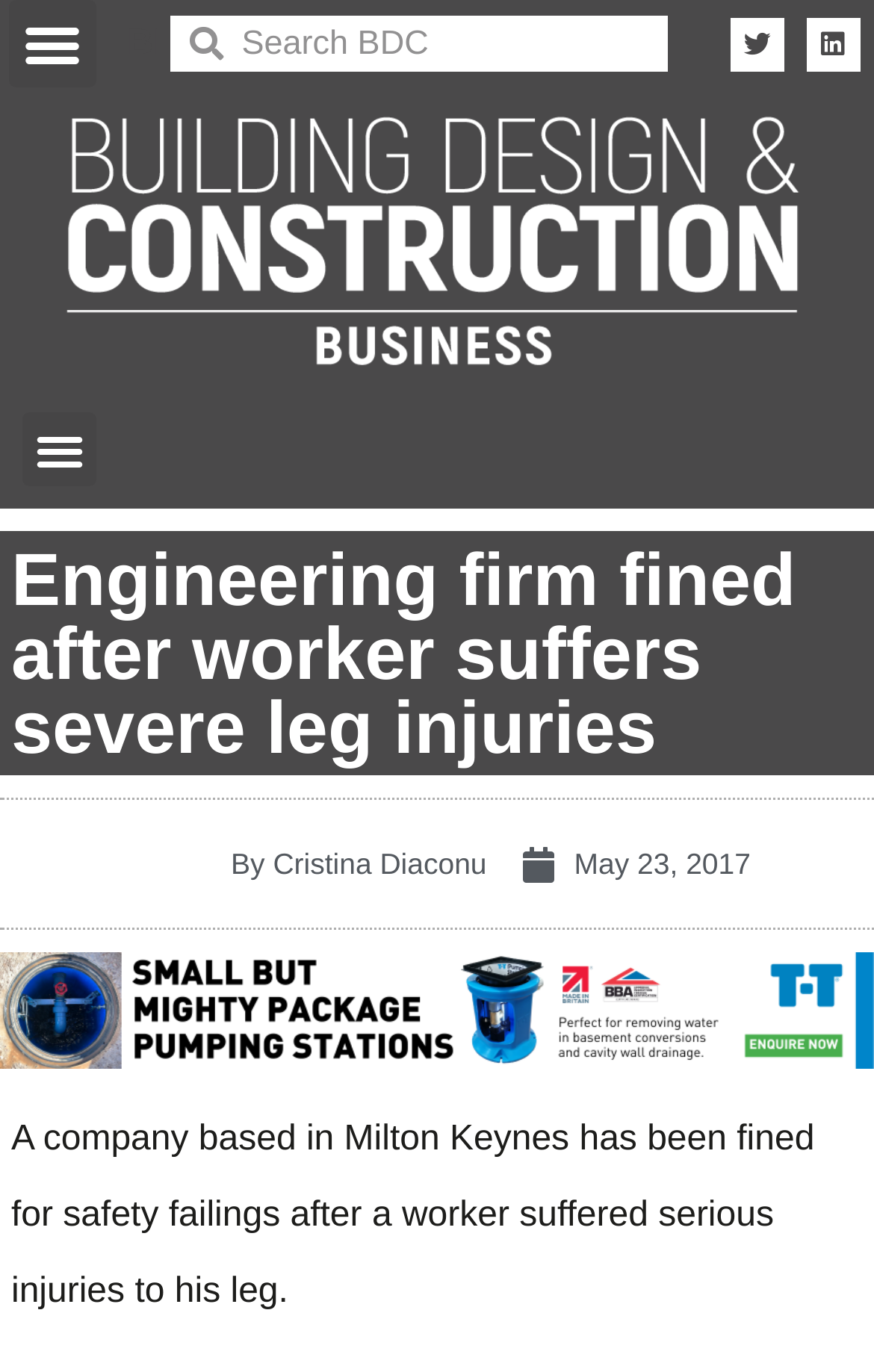Using details from the image, please answer the following question comprehensively:
What is the worker's injury?

The text mentions 'a worker suffered serious injuries to his leg' which indicates that the worker's injury is related to his leg.